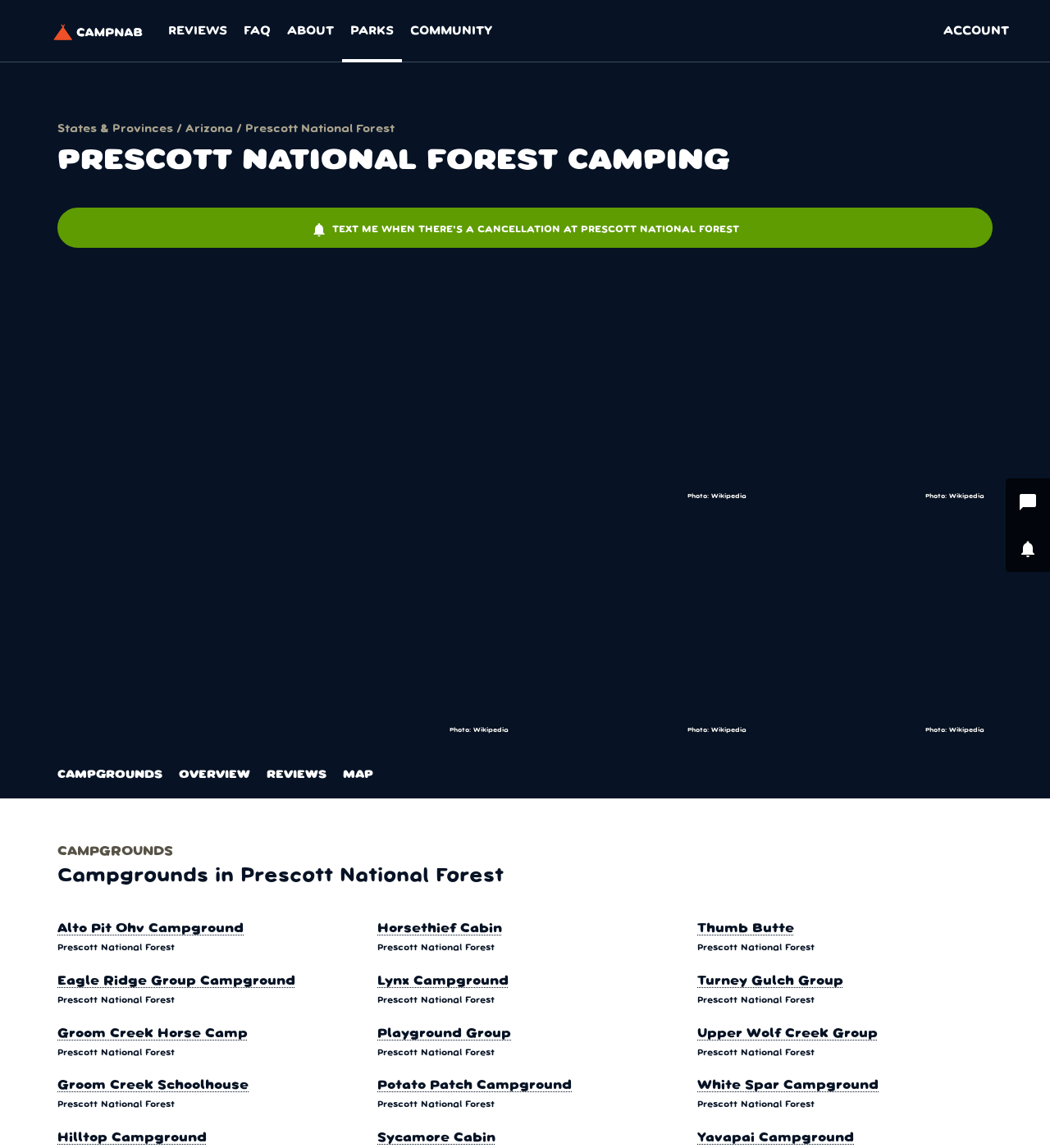Determine the bounding box coordinates for the HTML element described here: "Groom Creek Horse Camp".

[0.055, 0.895, 0.236, 0.905]